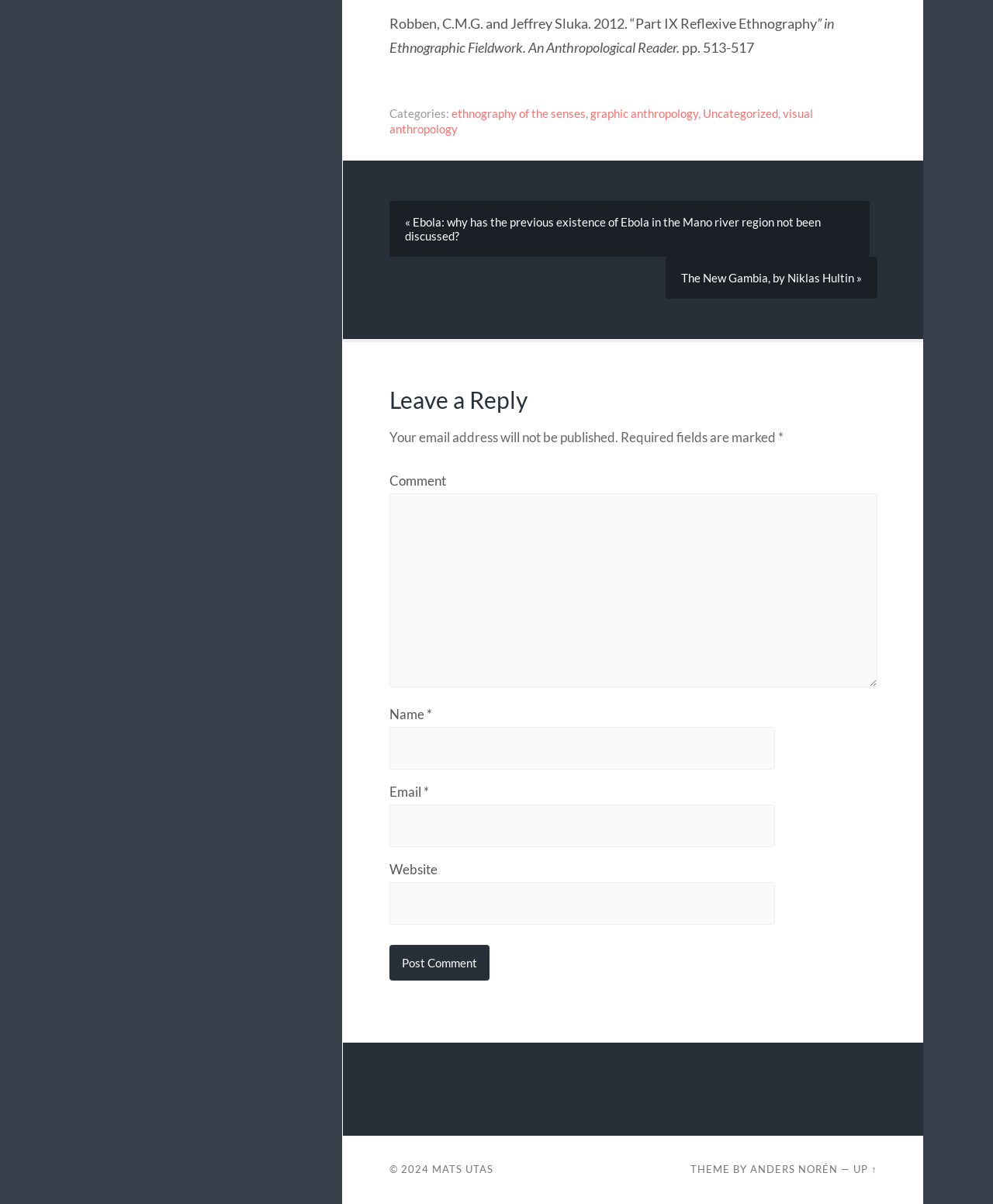Determine the bounding box coordinates of the target area to click to execute the following instruction: "Leave a comment."

[0.392, 0.41, 0.883, 0.571]